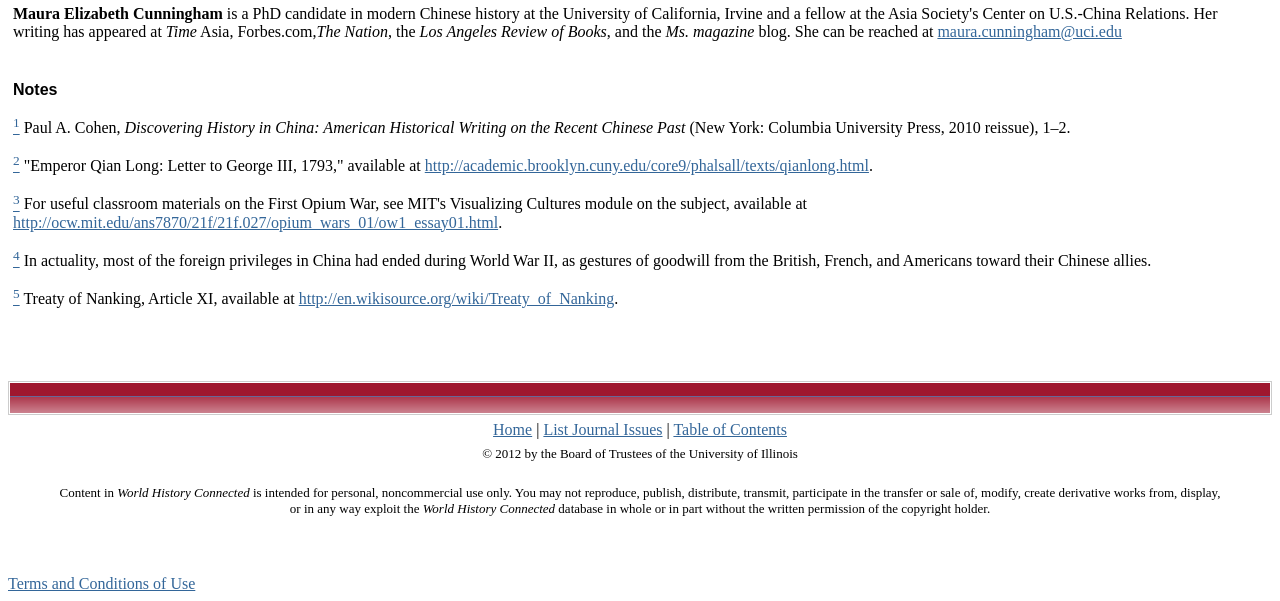What is the name of the journal?
Deliver a detailed and extensive answer to the question.

The name of the journal is mentioned in the blockquote section at the bottom of the webpage, which states 'Content in World History Connected is intended for personal, noncommercial use only...'. This indicates that the article is part of the World History Connected journal.